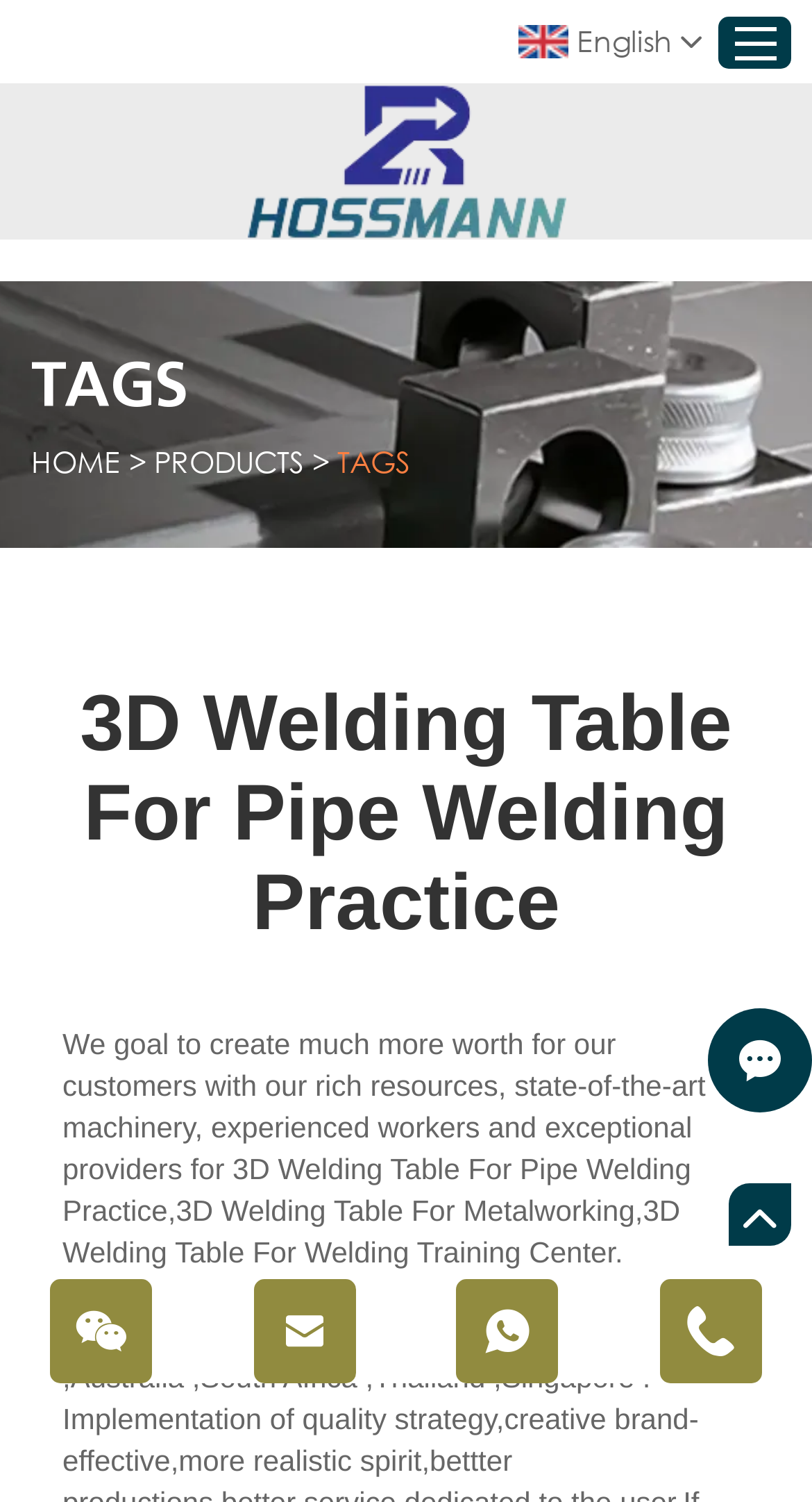Locate the bounding box coordinates of the clickable region necessary to complete the following instruction: "search for something". Provide the coordinates in the format of four float numbers between 0 and 1, i.e., [left, top, right, bottom].

[0.285, 0.092, 0.773, 0.125]